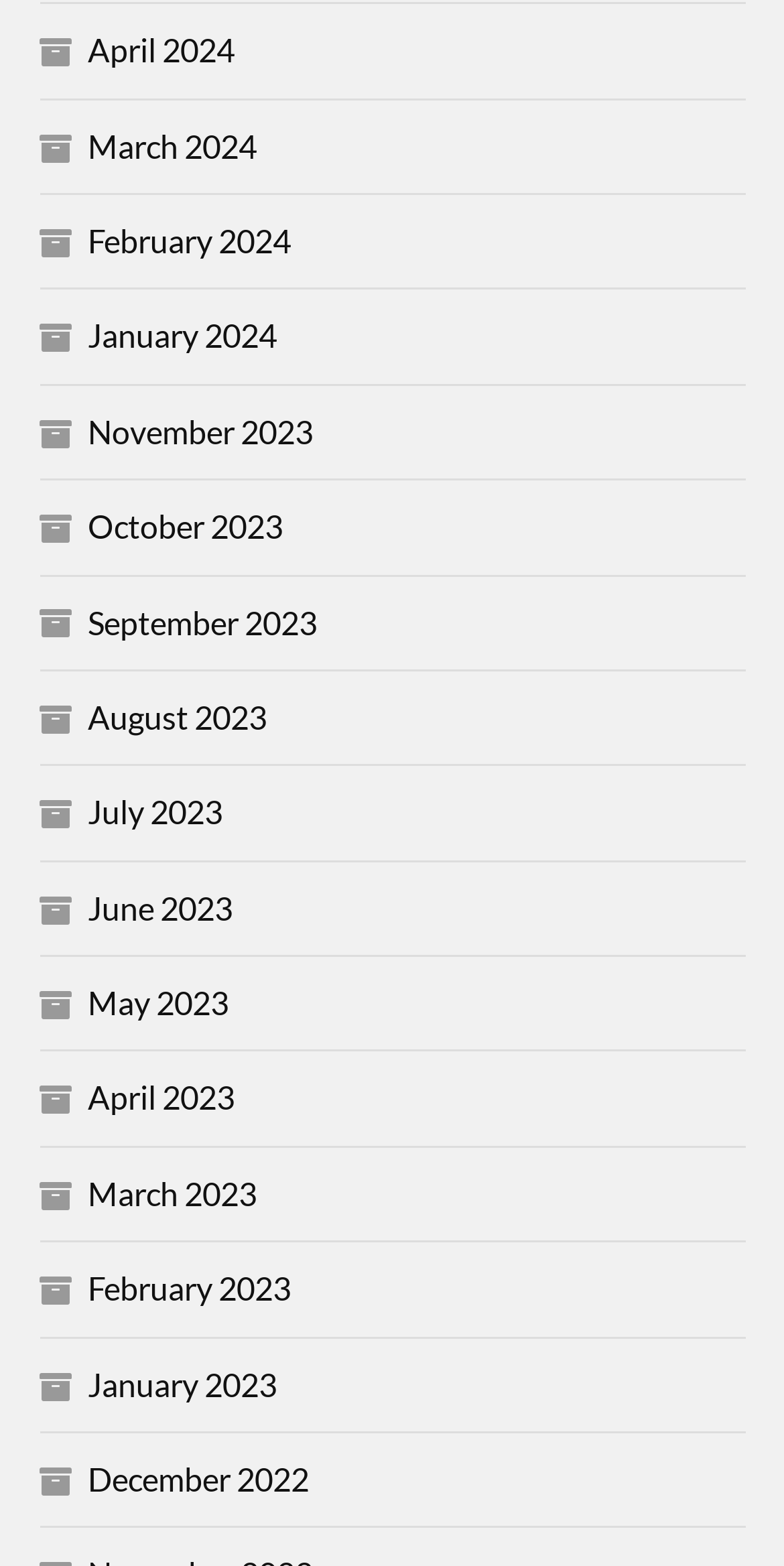Carefully examine the image and provide an in-depth answer to the question: How many months are listed in total?

I counted the number of links in the list, and there are 12 links, each representing a month from April 2024 to December 2022.